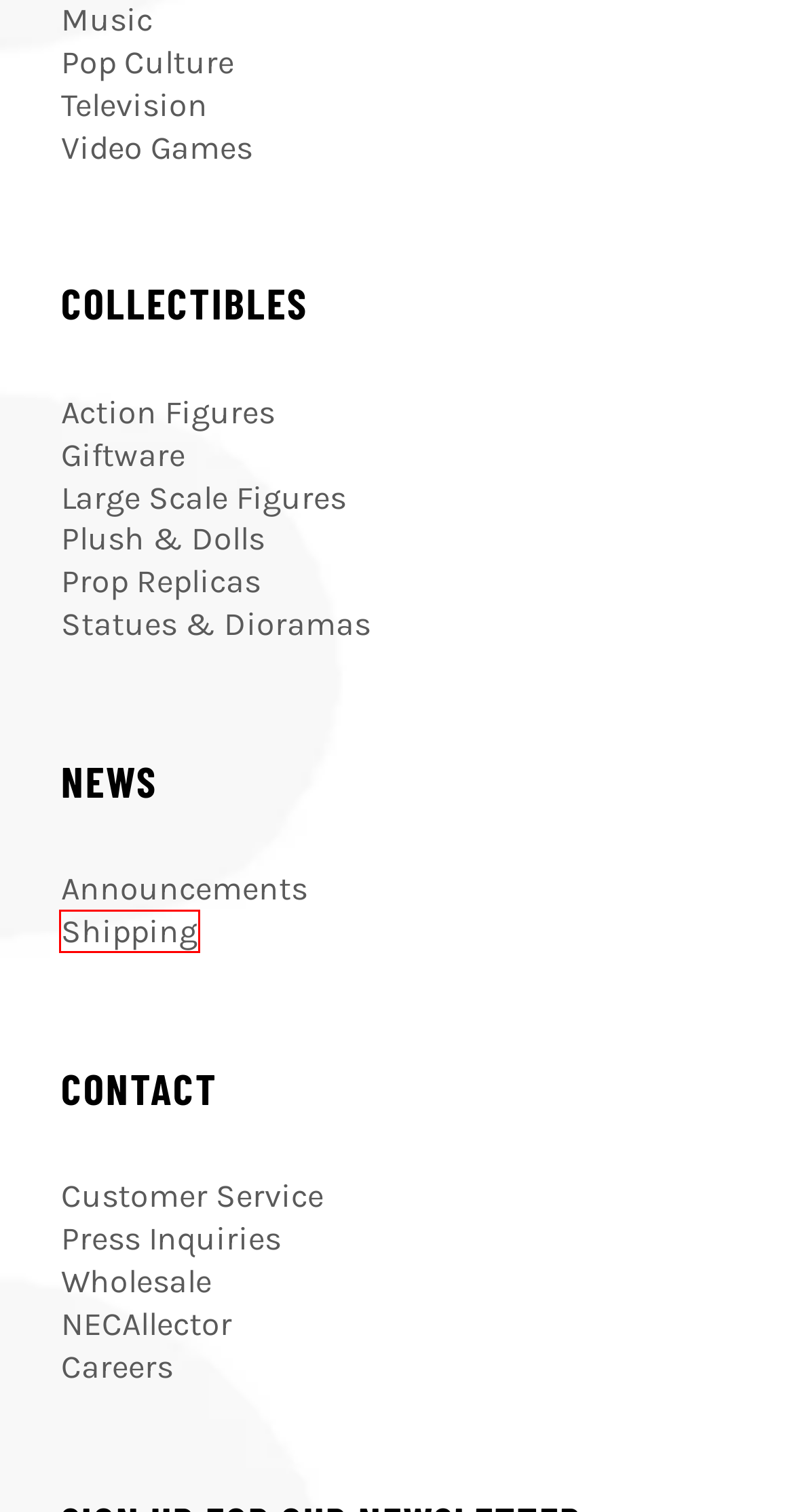Inspect the provided webpage screenshot, concentrating on the element within the red bounding box. Select the description that best represents the new webpage after you click the highlighted element. Here are the candidates:
A. News And Announcements – NECAOnline.com
B. Press Inquiries – NECAOnline.com
C. Prop Replicas – NECAOnline.com
D. TV – NECAOnline.com
E. Giftware – NECAOnline.com
F. Upcoming Events › Shipping Date ›  – NECAOnline.com
G. Pop Culture – NECAOnline.com
H. Wholesale – NECAOnline.com

F